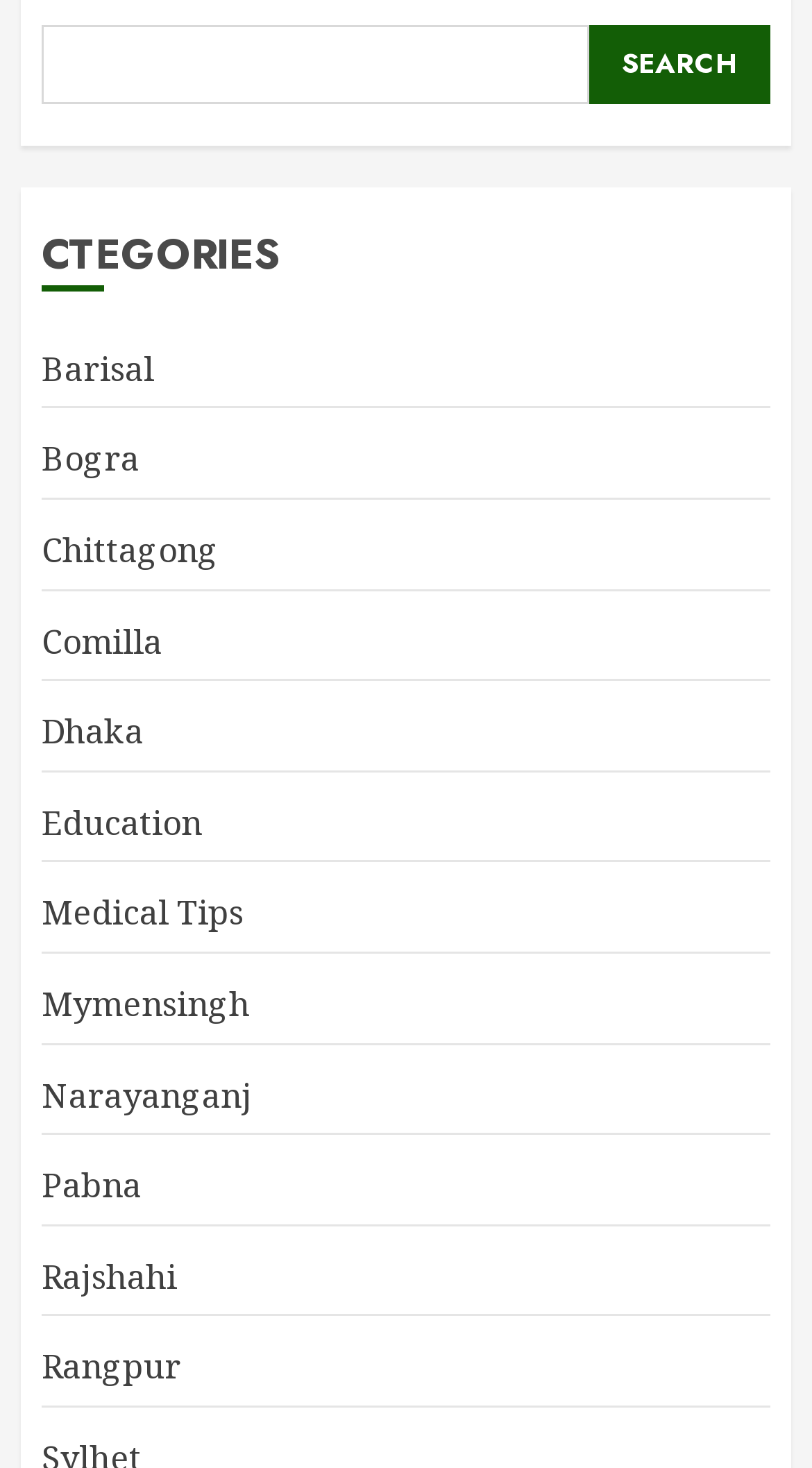Specify the bounding box coordinates of the area to click in order to follow the given instruction: "search something."

[0.051, 0.017, 0.724, 0.071]